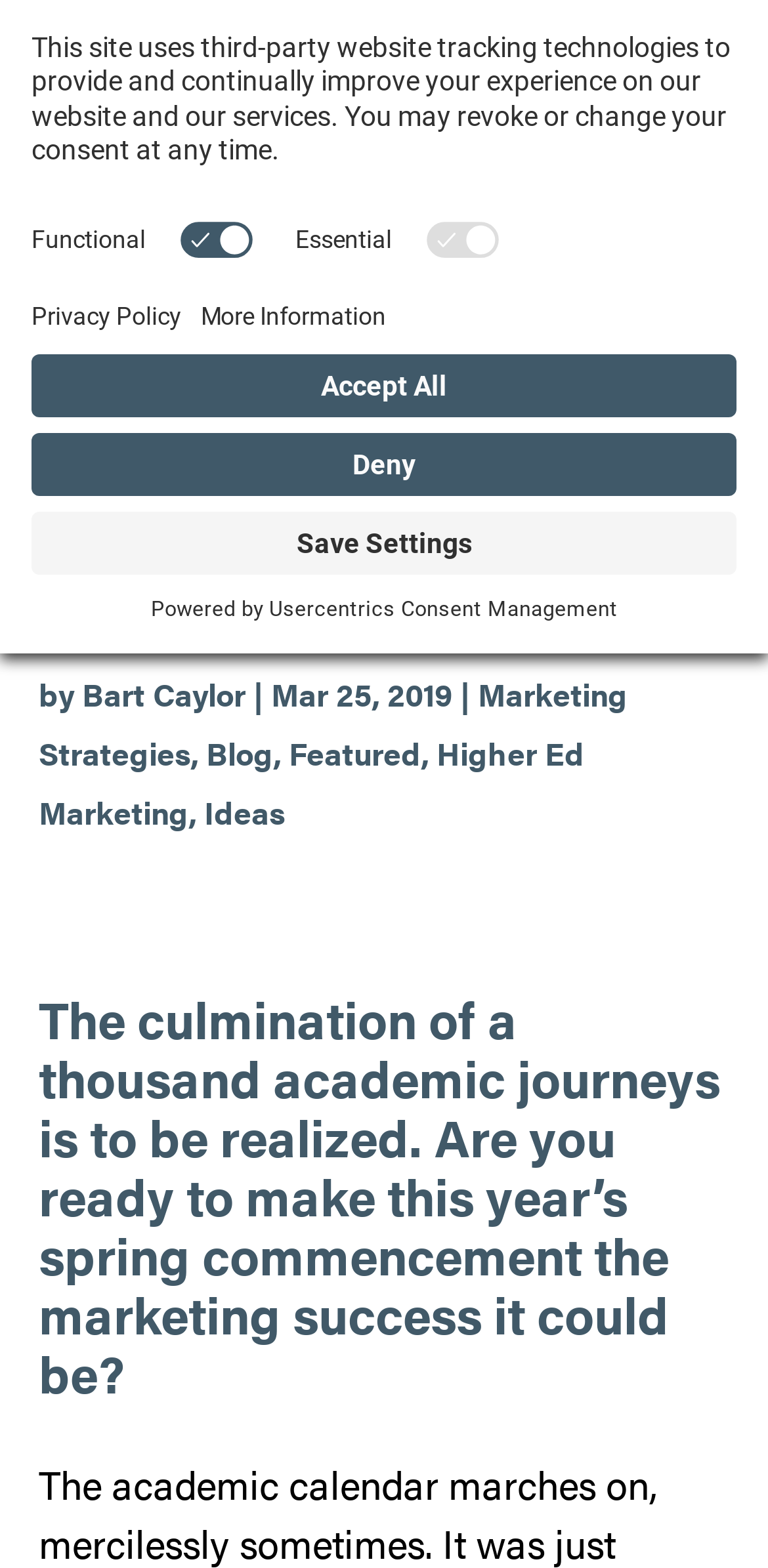Provide the bounding box coordinates for the specified HTML element described in this description: "Deny". The coordinates should be four float numbers ranging from 0 to 1, in the format [left, top, right, bottom].

[0.041, 0.276, 0.959, 0.316]